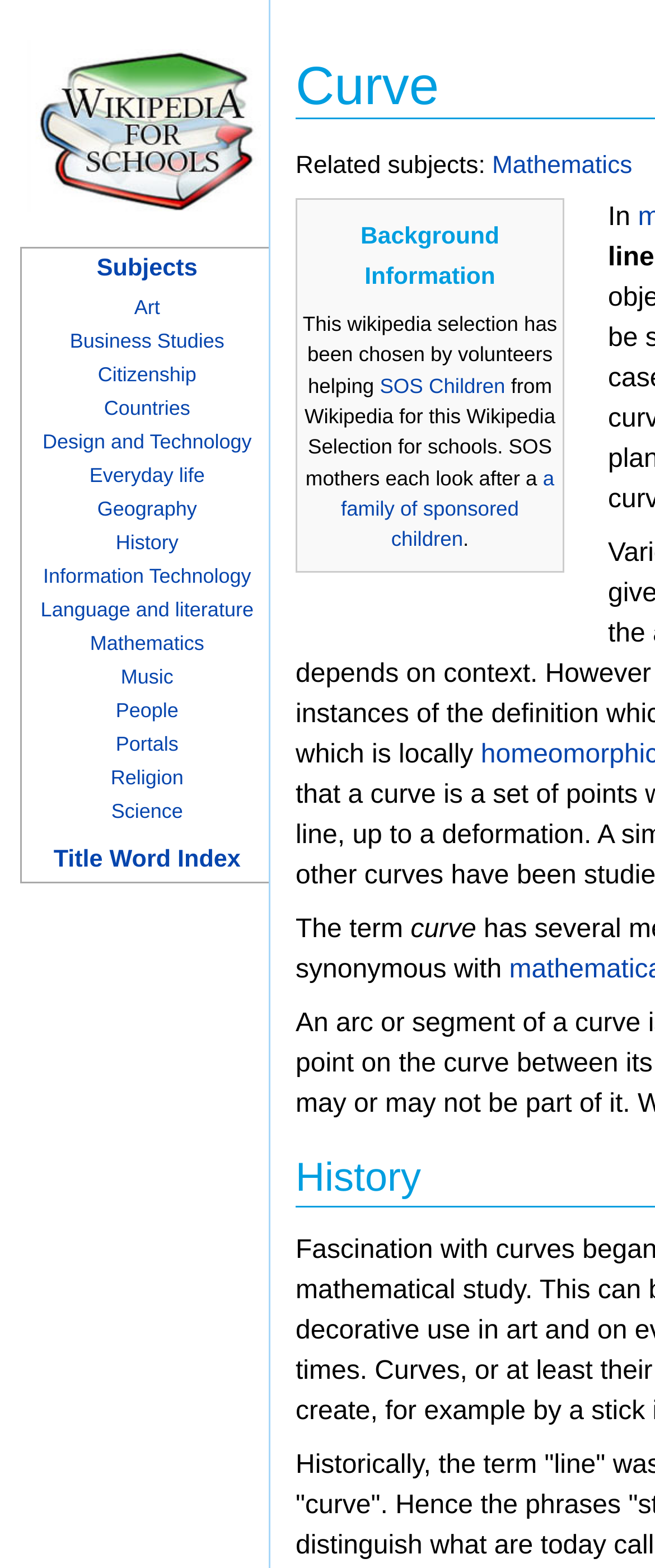How many sections are there in the 'Background Information'?
From the details in the image, answer the question comprehensively.

To find the number of sections in the 'Background Information', I counted the static texts and links that are children of the 'Background Information' heading. There are three sections in total.